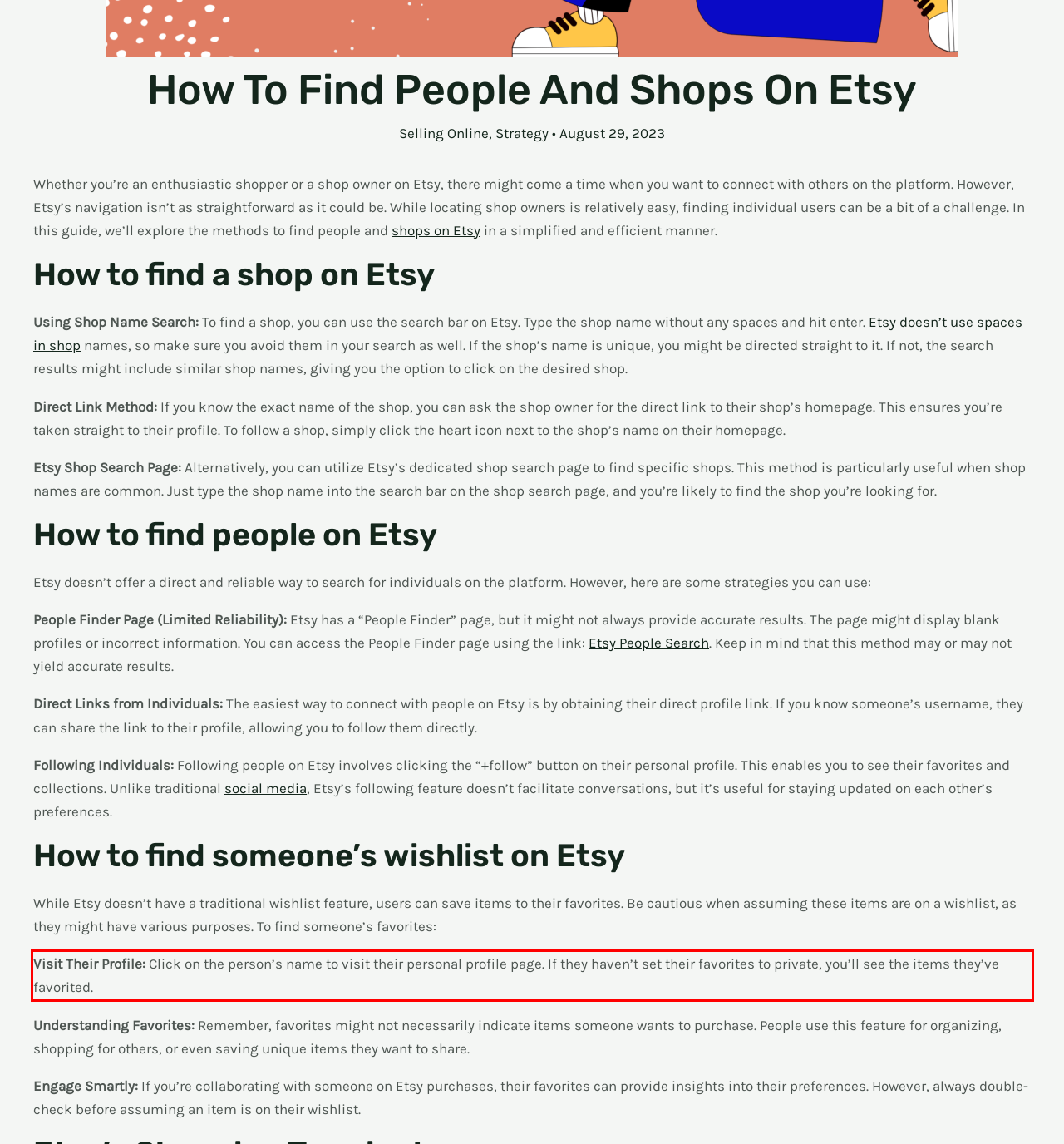You are given a screenshot showing a webpage with a red bounding box. Perform OCR to capture the text within the red bounding box.

Visit Their Profile: Click on the person’s name to visit their personal profile page. If they haven’t set their favorites to private, you’ll see the items they’ve favorited.